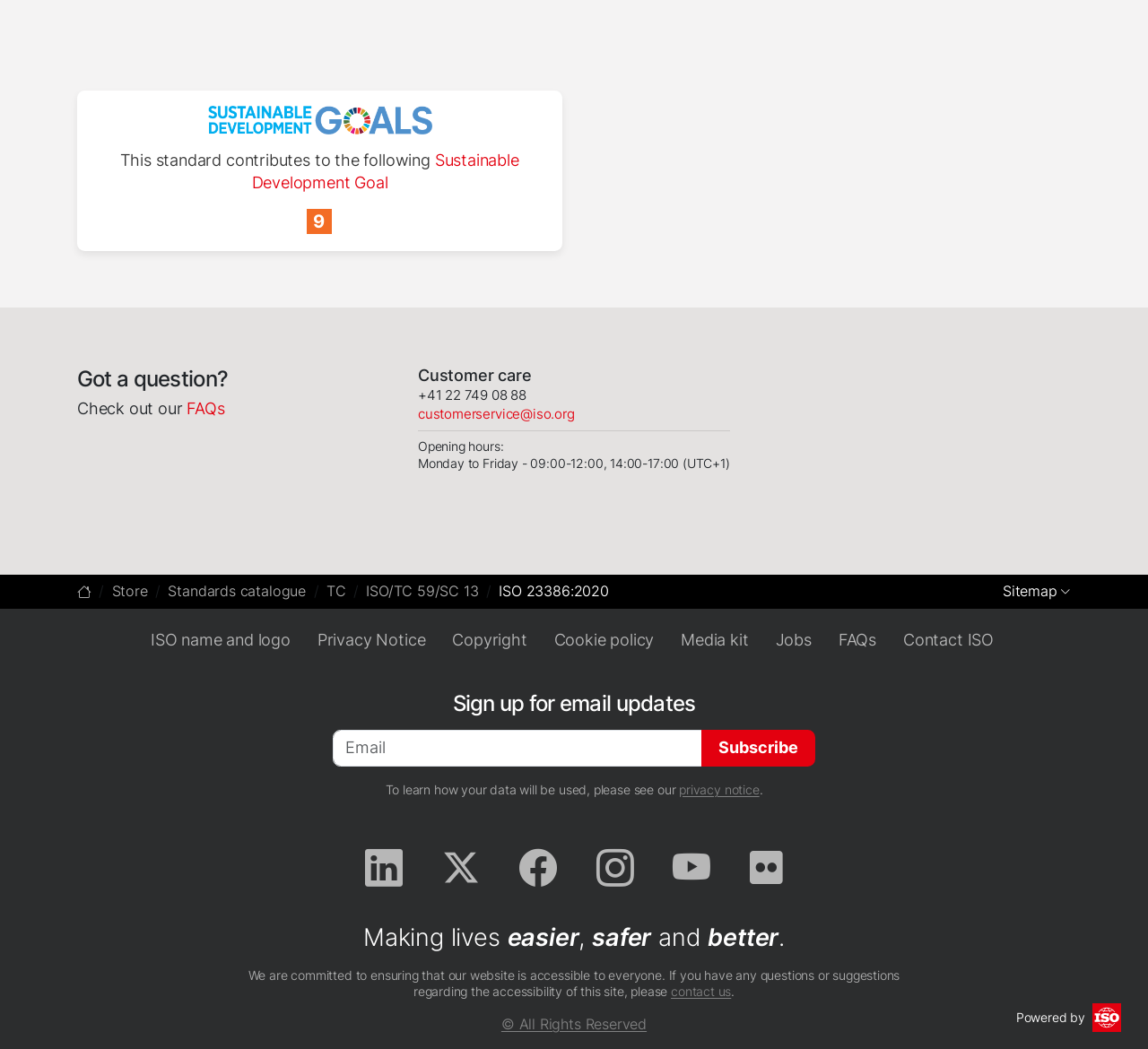Using the information in the image, give a detailed answer to the following question: What is the purpose of the textbox?

The webpage has a textbox with a description 'Email' and a button 'Subscribe' which indicates that the purpose of the textbox is to enter an email address to subscribe for email updates.